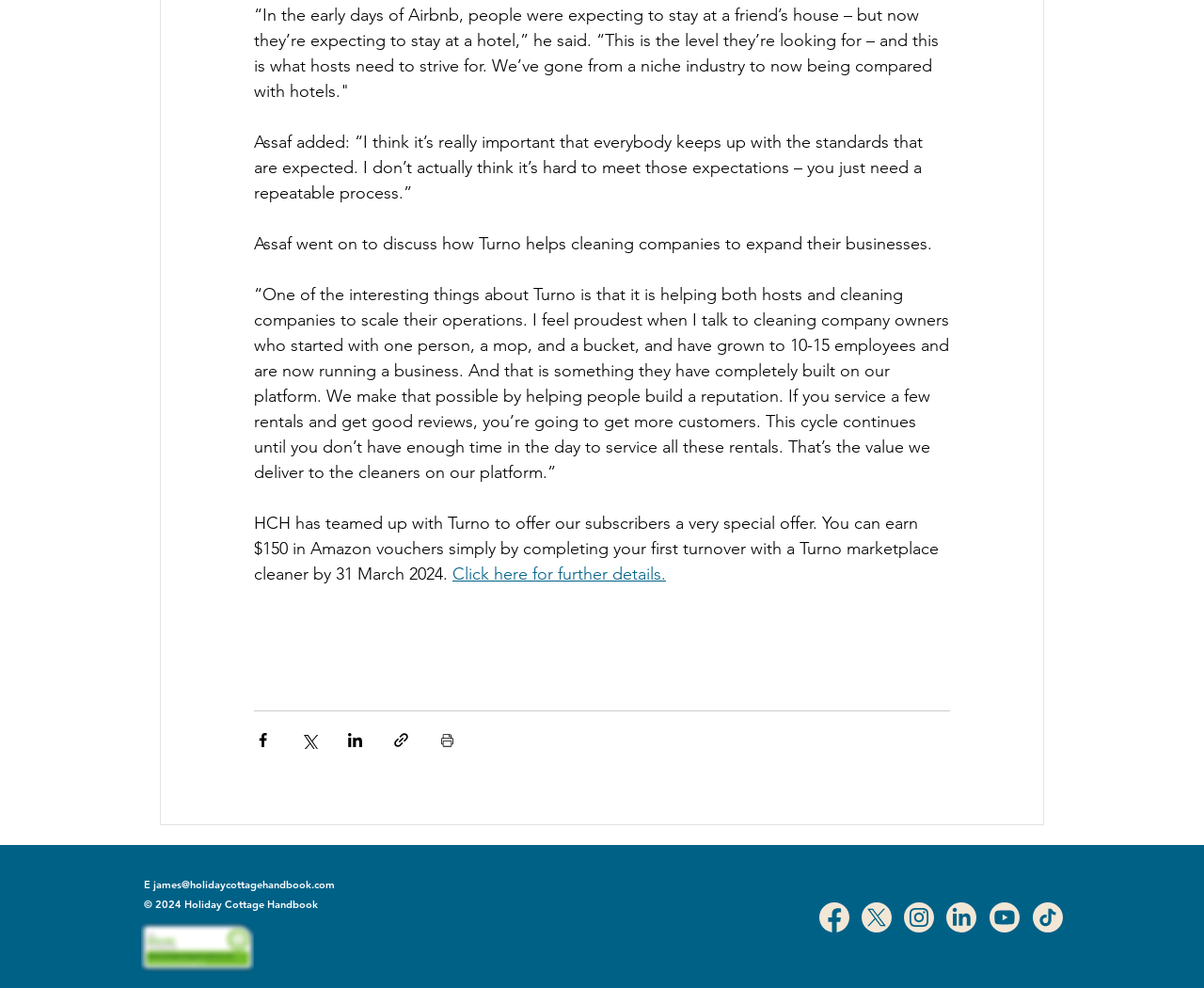Please find the bounding box coordinates of the section that needs to be clicked to achieve this instruction: "Print the post".

[0.364, 0.74, 0.379, 0.758]